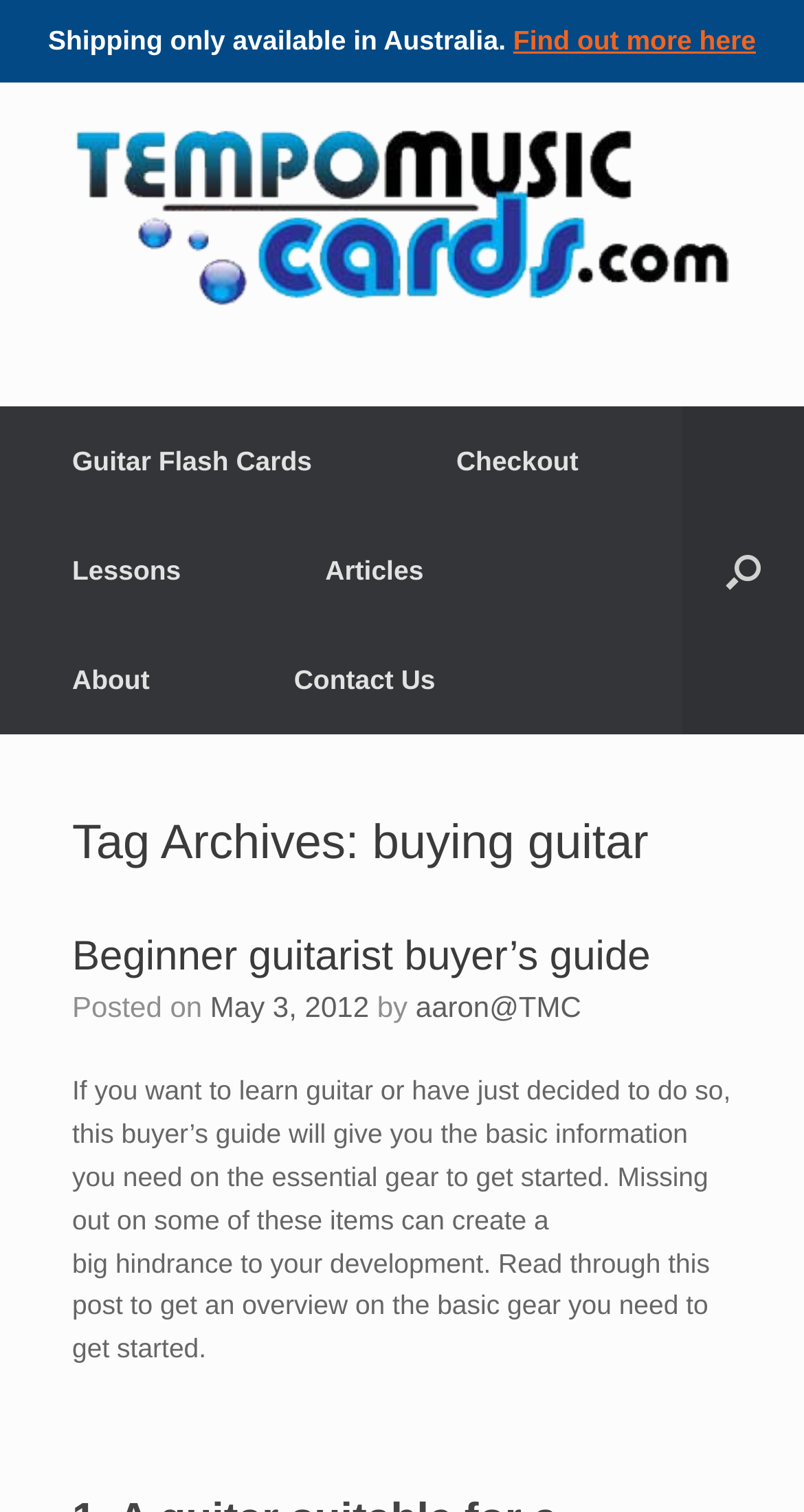Based on the image, please elaborate on the answer to the following question:
What is the logo of Tempo Music Cards?

I found this information by looking at the top-left section of the webpage, where there is an image with the text 'Tempo Music Cards Logo'.